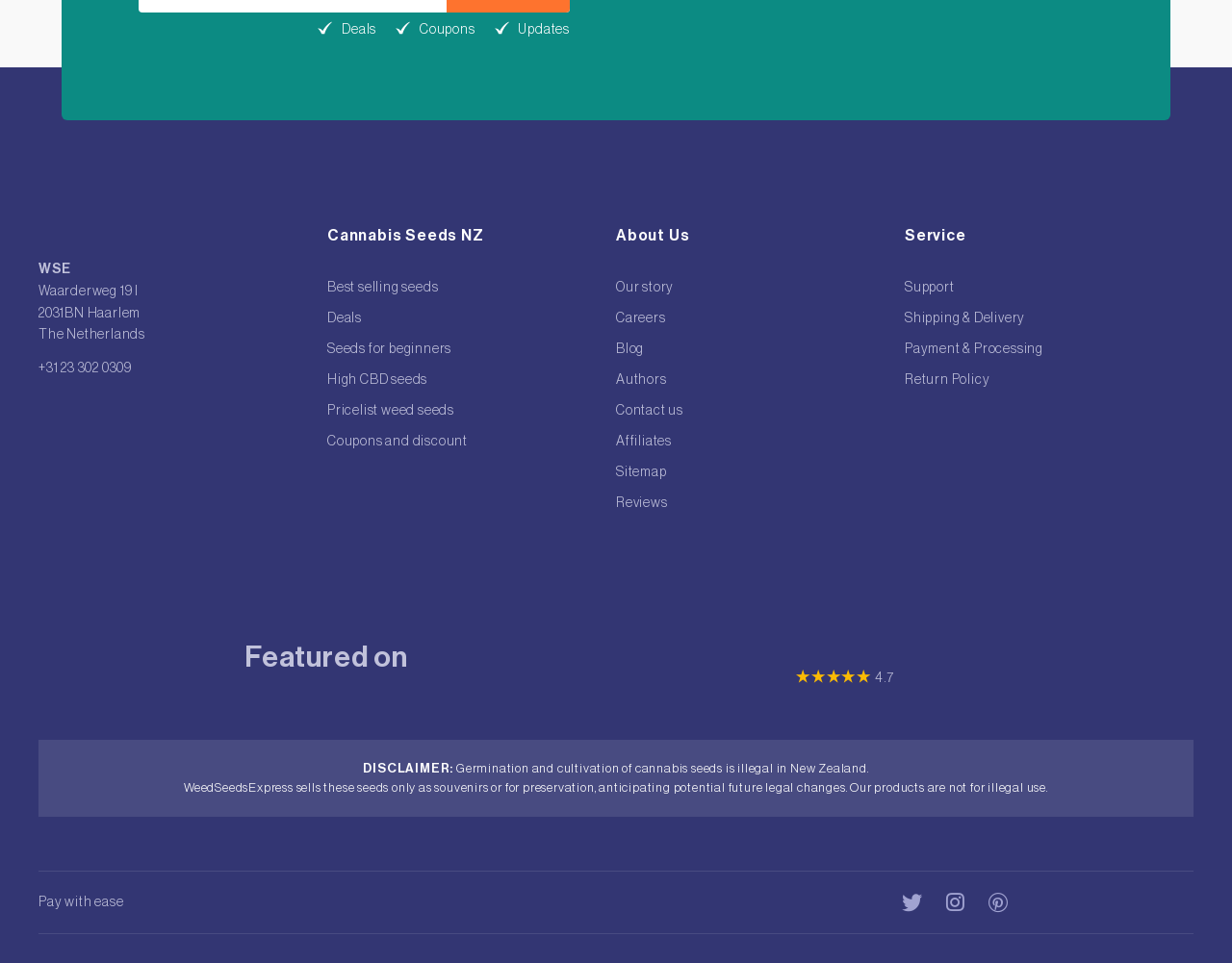Determine the bounding box coordinates of the clickable area required to perform the following instruction: "Follow on 'twitter'". The coordinates should be represented as four float numbers between 0 and 1: [left, top, right, bottom].

[0.732, 0.923, 0.749, 0.952]